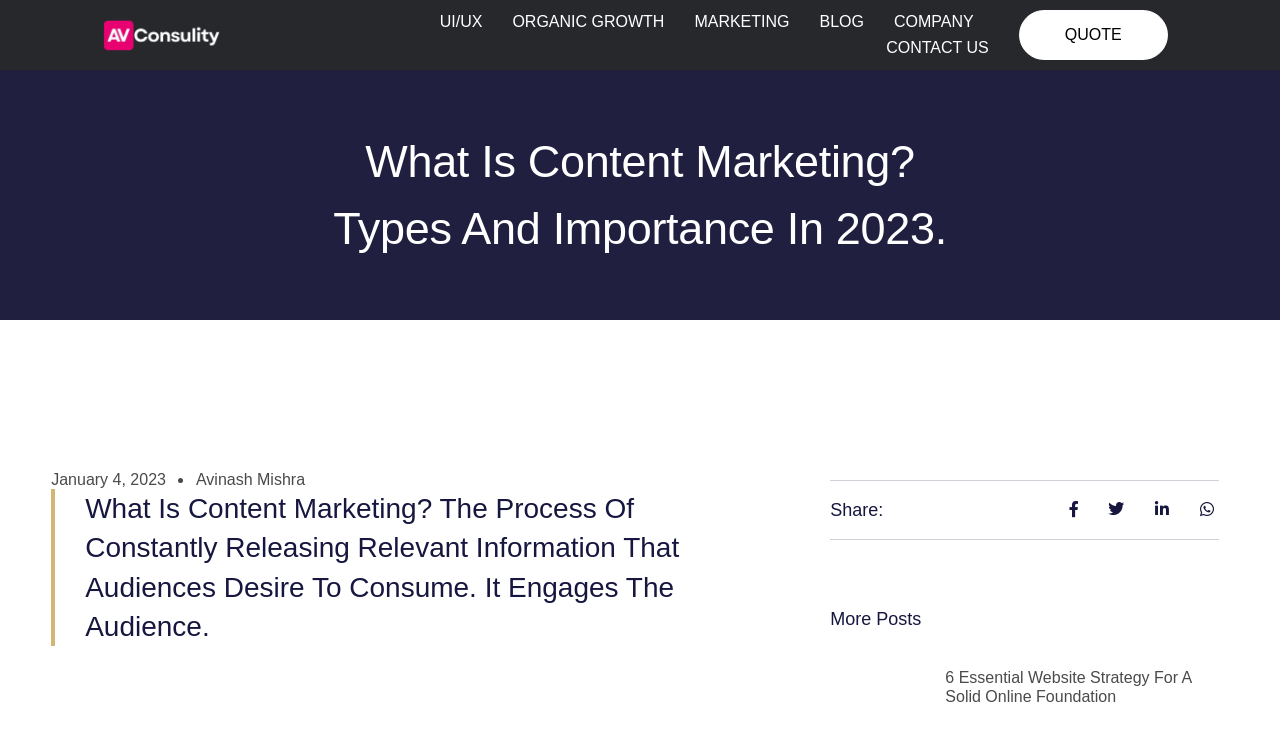Identify the bounding box coordinates for the element you need to click to achieve the following task: "Explore UI/UX". The coordinates must be four float values ranging from 0 to 1, formatted as [left, top, right, bottom].

[0.344, 0.012, 0.377, 0.048]